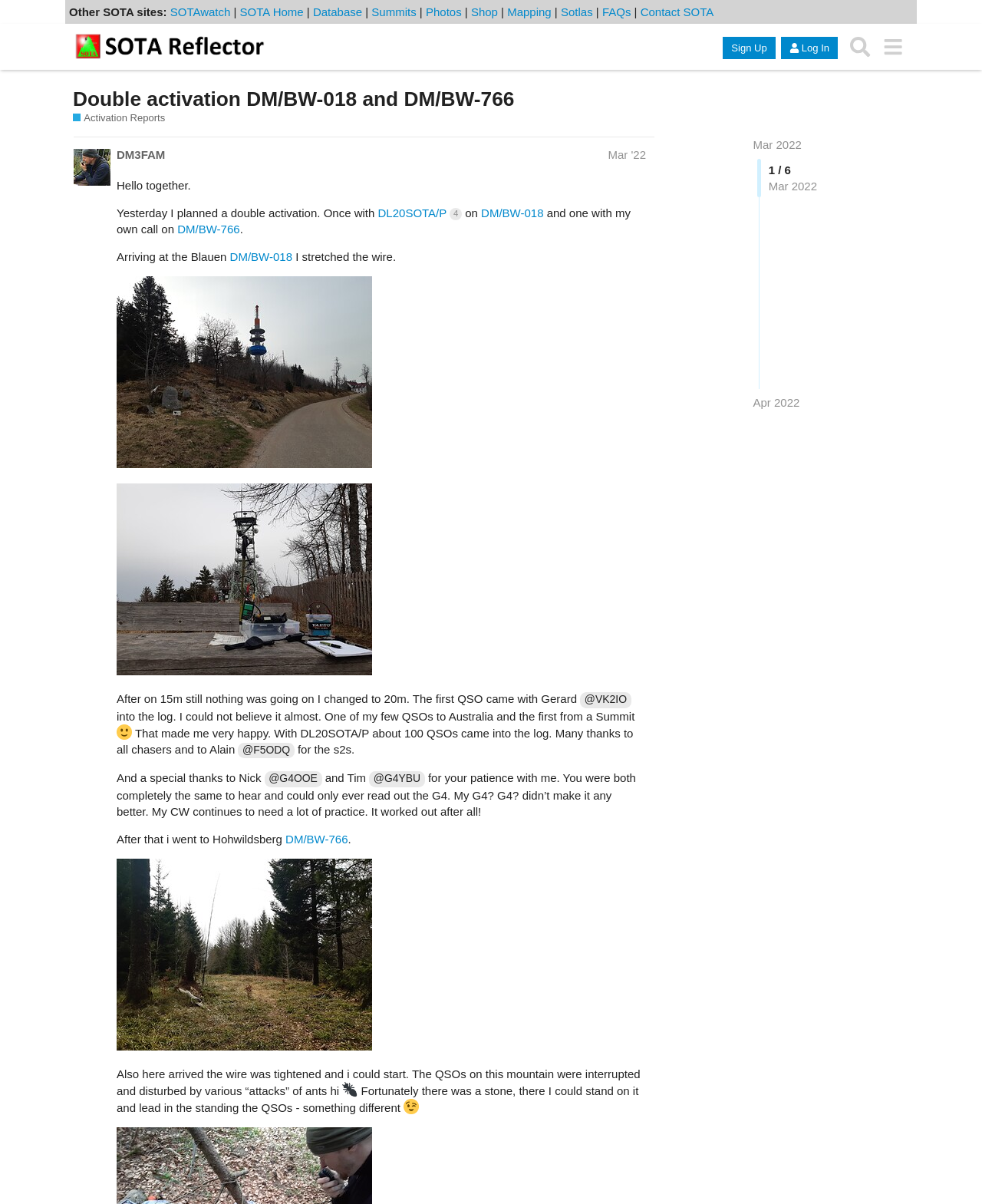What is the name of the mountain where the author was disturbed by ants?
Based on the image content, provide your answer in one word or a short phrase.

Hohwildsberg